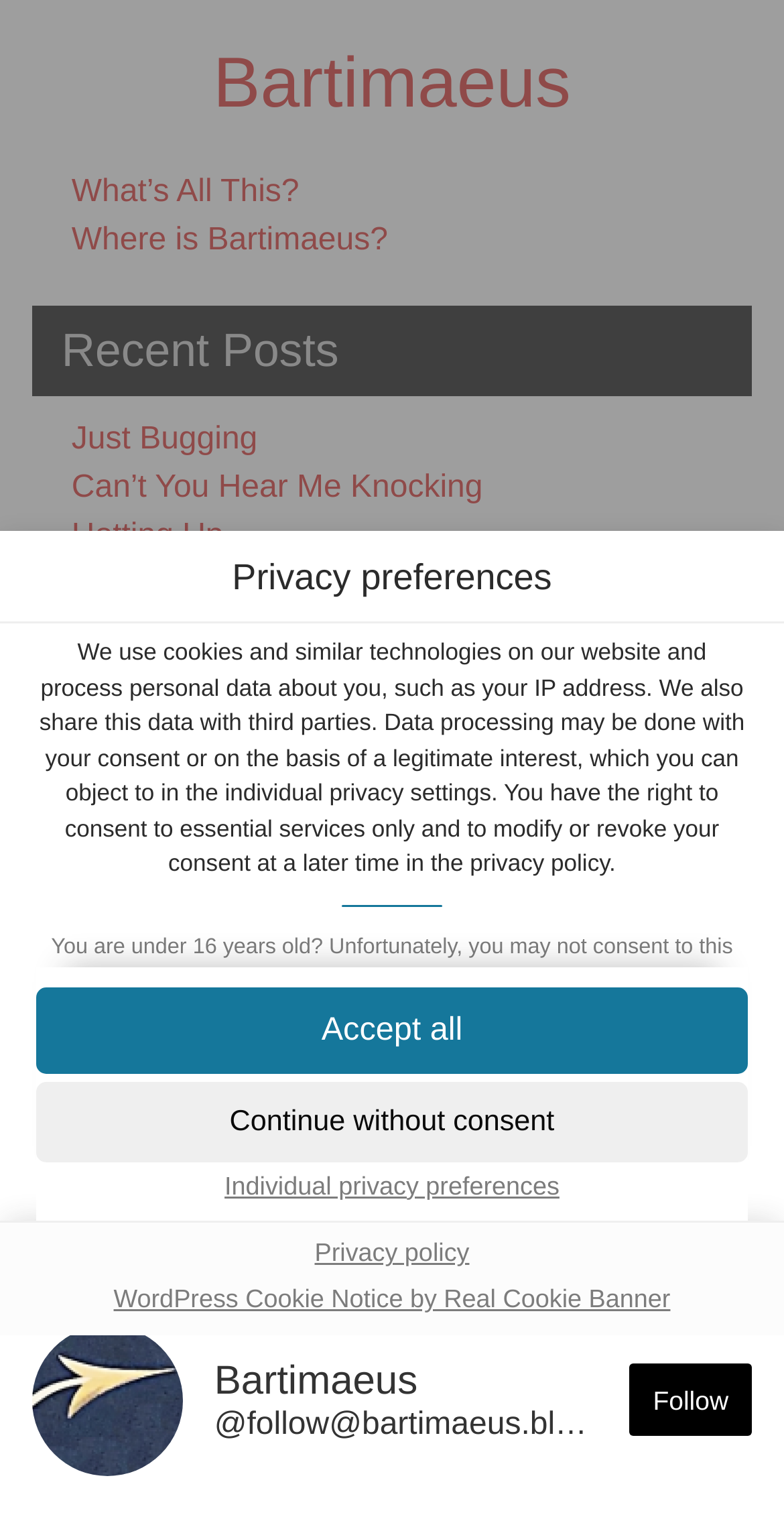Find the bounding box coordinates for the area you need to click to carry out the instruction: "View privacy policy". The coordinates should be four float numbers between 0 and 1, indicated as [left, top, right, bottom].

[0.388, 0.815, 0.611, 0.834]